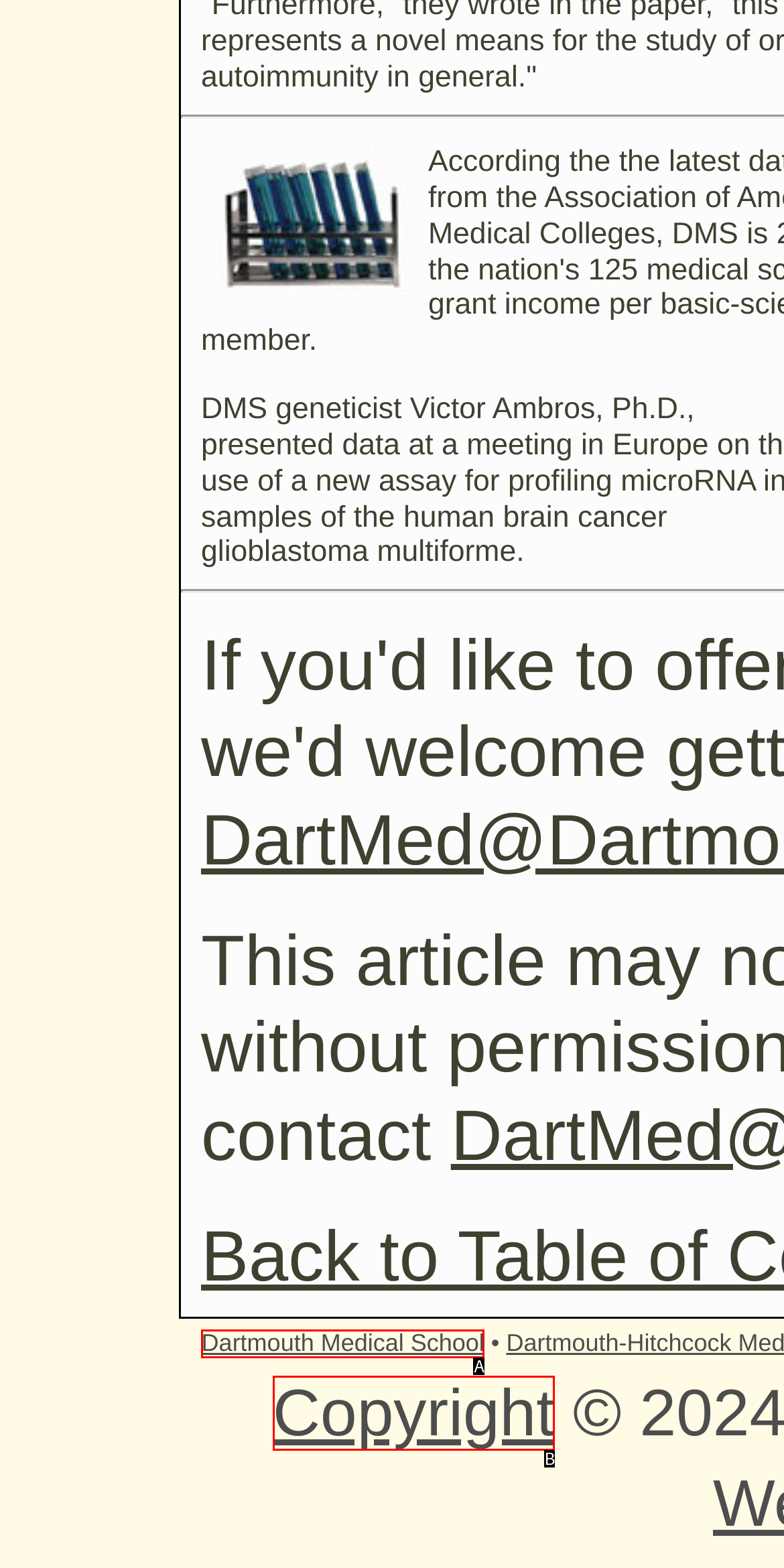Identify the letter of the option that best matches the following description: Dartmouth Medical School. Respond with the letter directly.

A